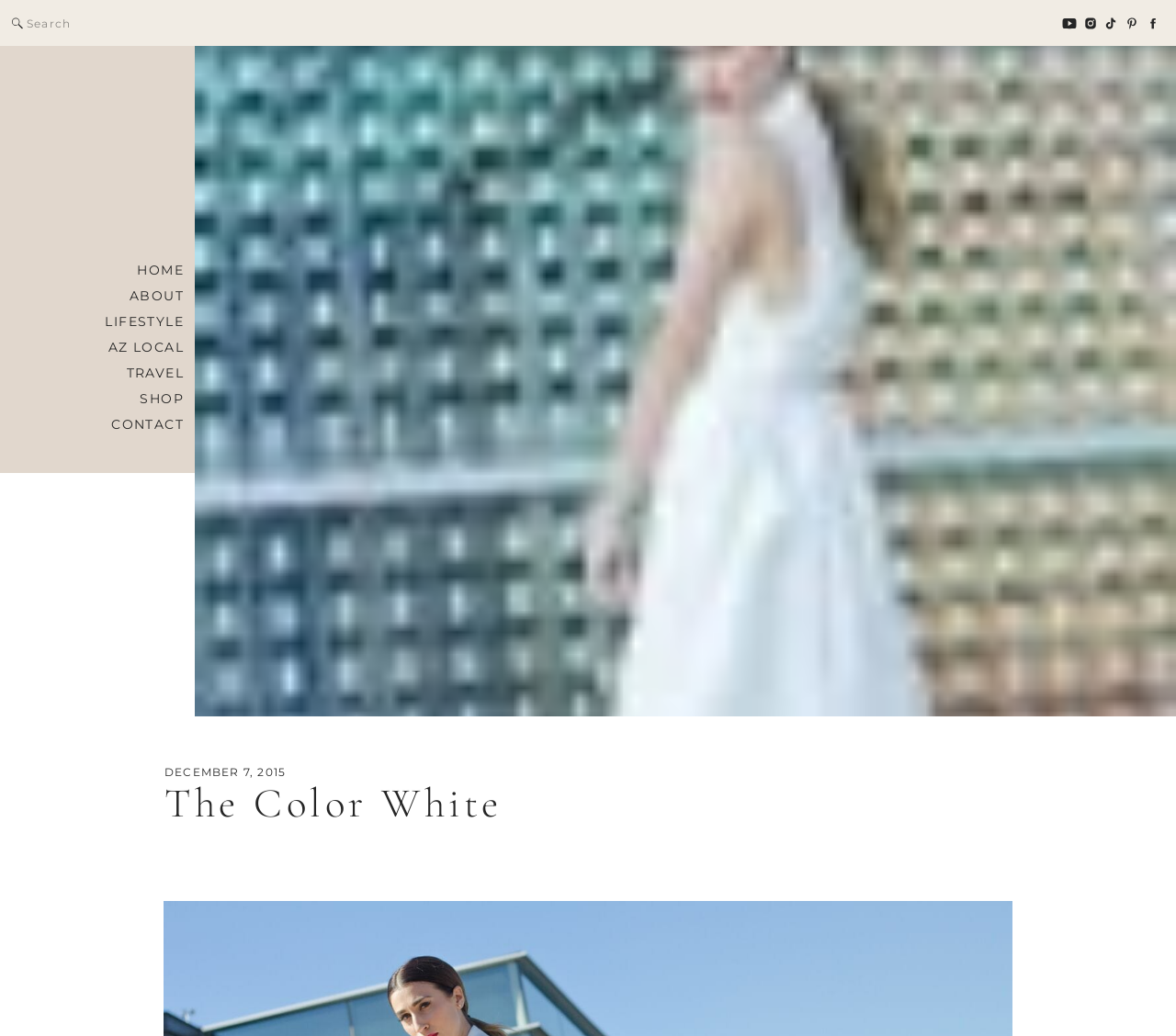Find the bounding box coordinates for the UI element whose description is: "LIFESTYLE". The coordinates should be four float numbers between 0 and 1, in the format [left, top, right, bottom].

[0.059, 0.298, 0.156, 0.323]